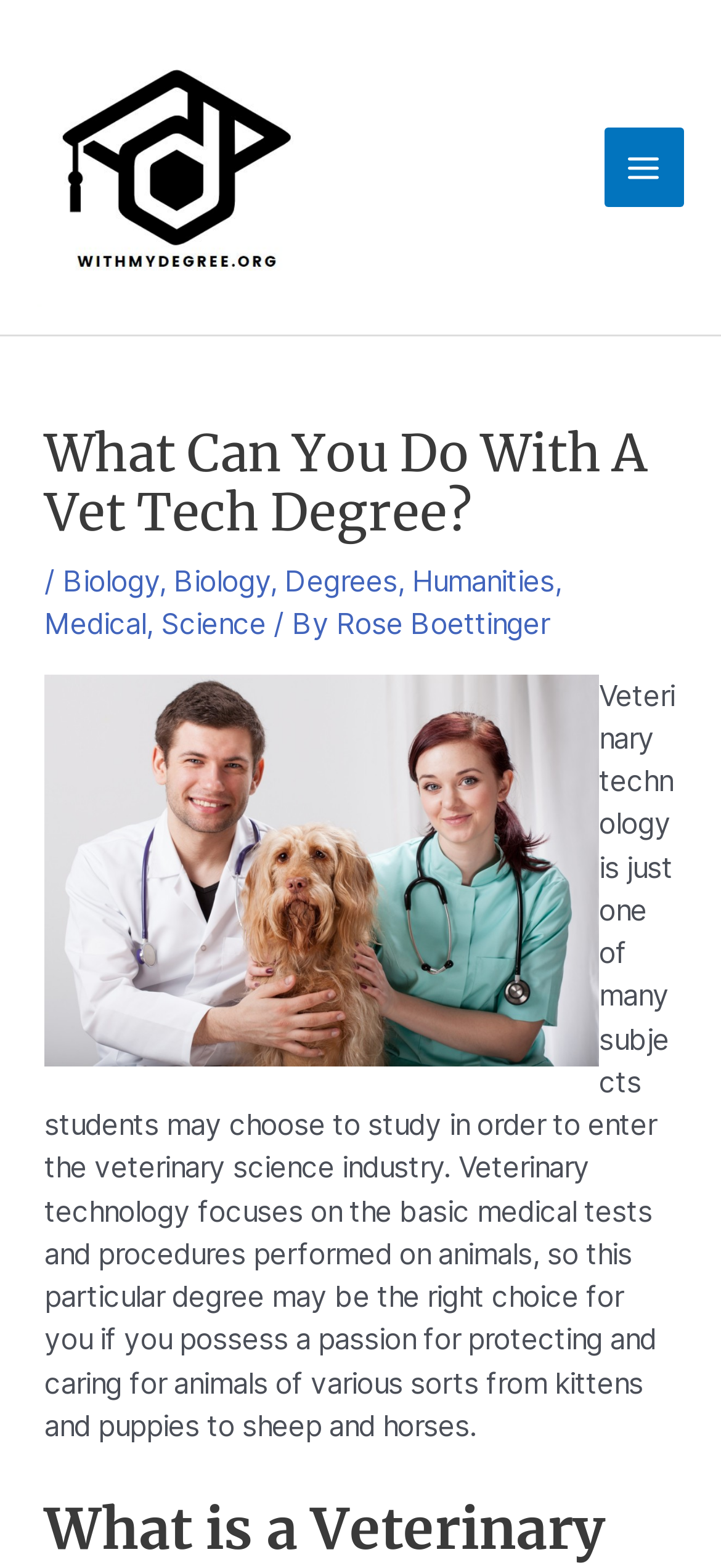Provide your answer in a single word or phrase: 
What is the image description in the figure element?

Veterinary technology degree